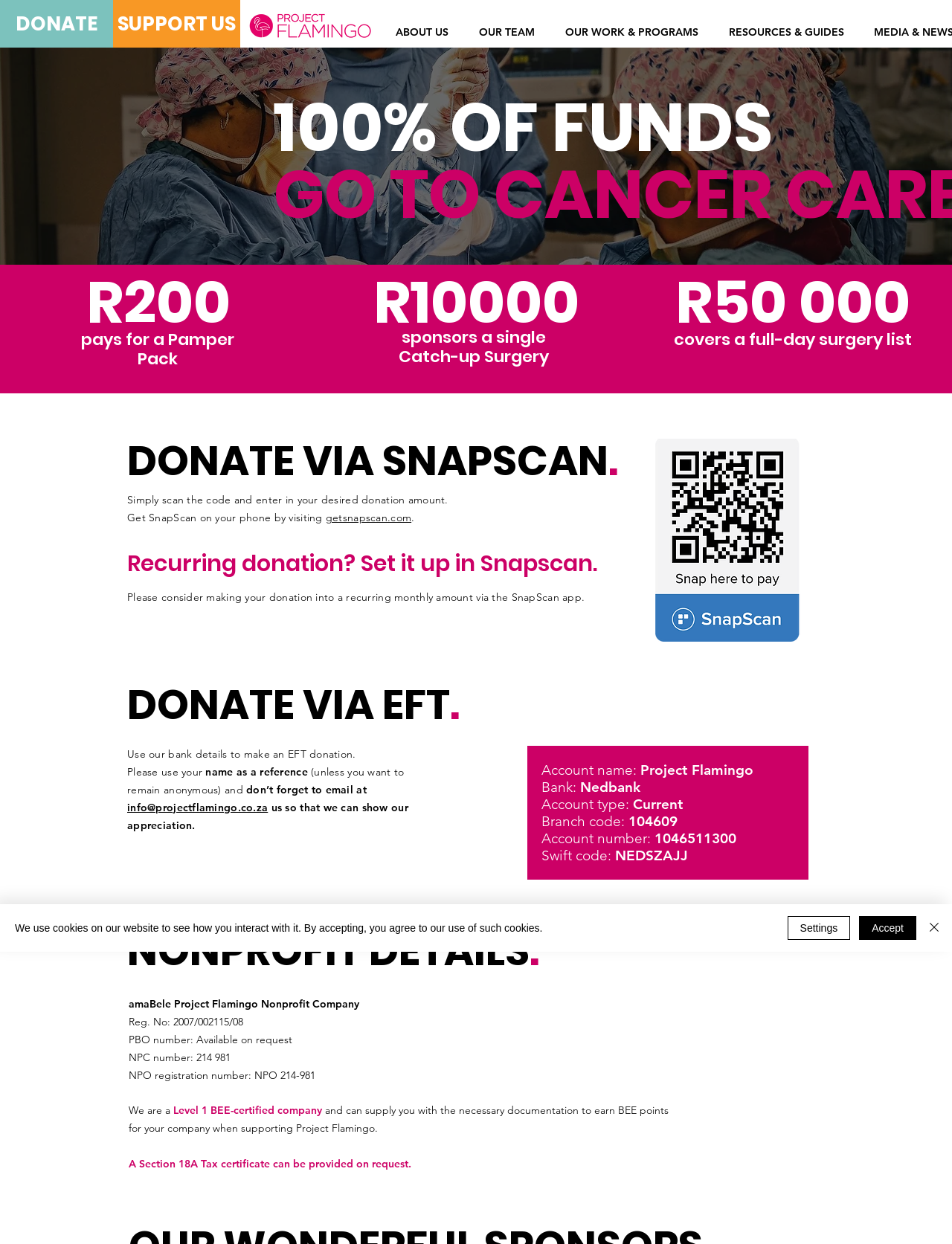Convey a detailed summary of the webpage, mentioning all key elements.

This webpage is a donation page for Project Flamingo, a nonprofit organization that supports breast cancer and stoma reversal surgery patients. At the top of the page, there is a navigation menu with links to "DONATE", "SUPPORT US", "ABOUT US", "OUR TEAM", "OUR WORK & PROGRAMS", and "RESOURCES & GUIDES". The Project Flamingo logo is also located at the top.

Below the navigation menu, there is a section dedicated to donating via SnapScan, a mobile payment app. This section includes a heading, a QR code image, and instructions on how to use SnapScan to make a donation. There is also a section on setting up a recurring donation through SnapScan.

Next to the SnapScan section, there is an image related to the organization's cause. Below the image, there is a section on donating via EFT (electronic funds transfer), which includes the organization's bank details and instructions on how to make a donation.

Further down the page, there is a section titled "NONPROFIT DETAILS" that provides information about the organization, including its registration number, PBO number, NPC number, and NPO registration number. This section also mentions that the organization is a Level 1 BEE-certified company and can provide documentation to support BEE points for companies that donate.

On the left side of the page, there are three sections with headings "R200", "R10000", and "R50 000", which describe the impact of different donation amounts on the organization's work. Each section includes a brief description of what the donation amount can support.

At the bottom of the page, there is a cookie alert that informs users about the use of cookies on the website and provides options to accept, settings, or close the alert.